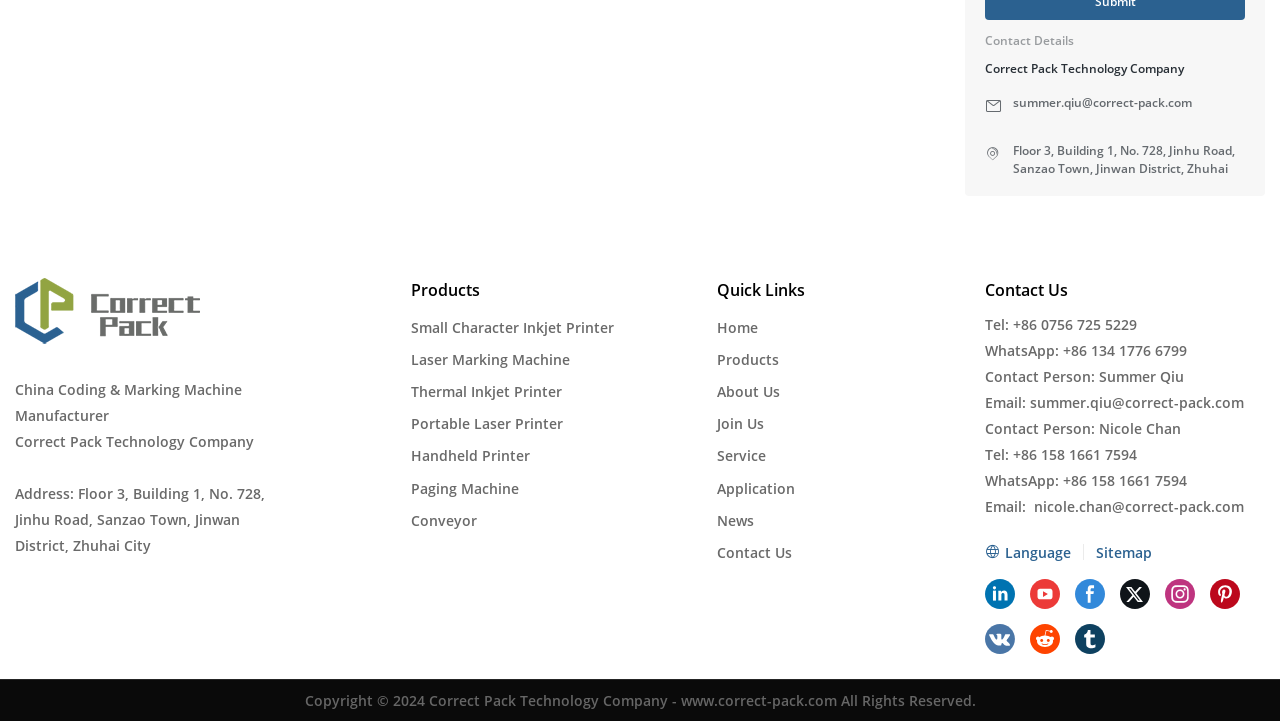What is the company name?
Give a one-word or short phrase answer based on the image.

Correct Pack Technology Company